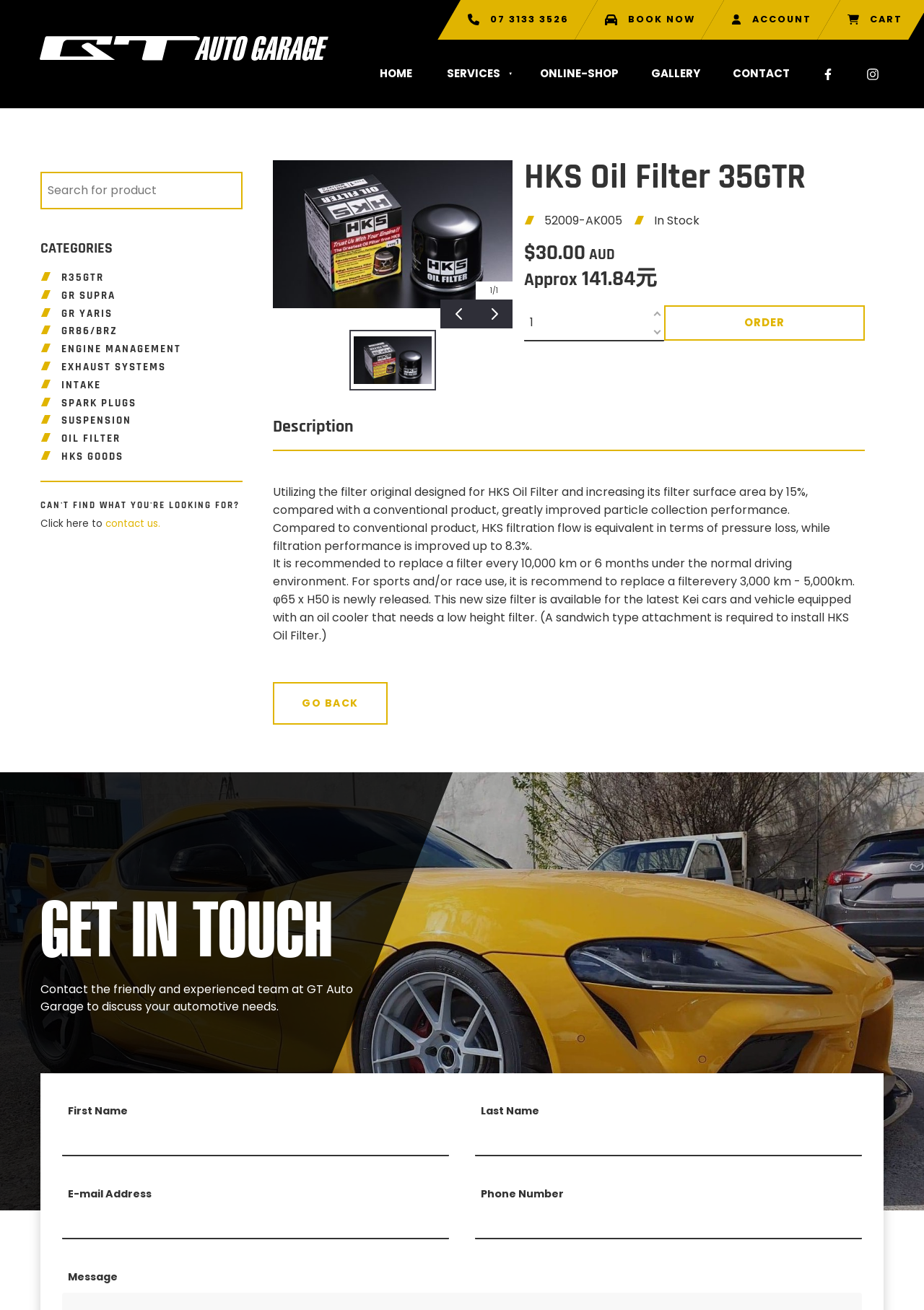Please determine the bounding box coordinates of the section I need to click to accomplish this instruction: "Click the ACCOUNT link".

[0.784, 0.0, 0.909, 0.03]